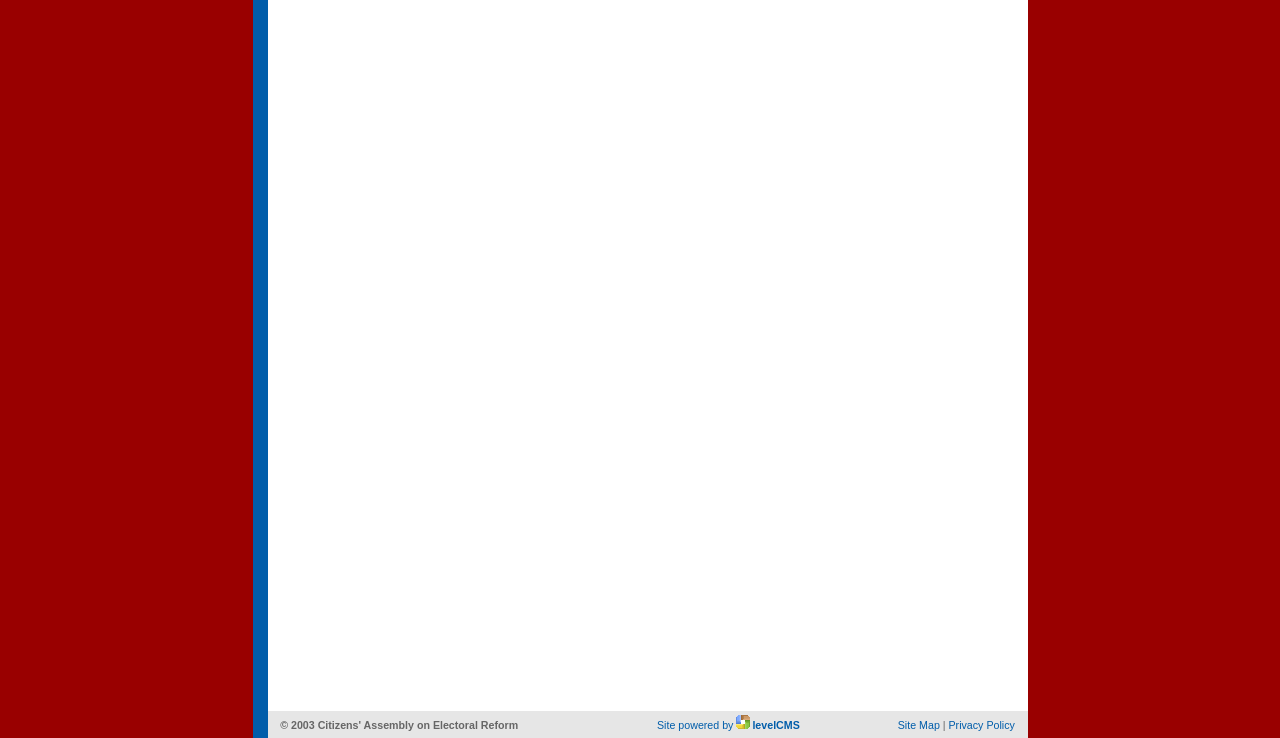Using floating point numbers between 0 and 1, provide the bounding box coordinates in the format (top-left x, top-left y, bottom-right x, bottom-right y). Locate the UI element described here: annual Presidents Week conference

None